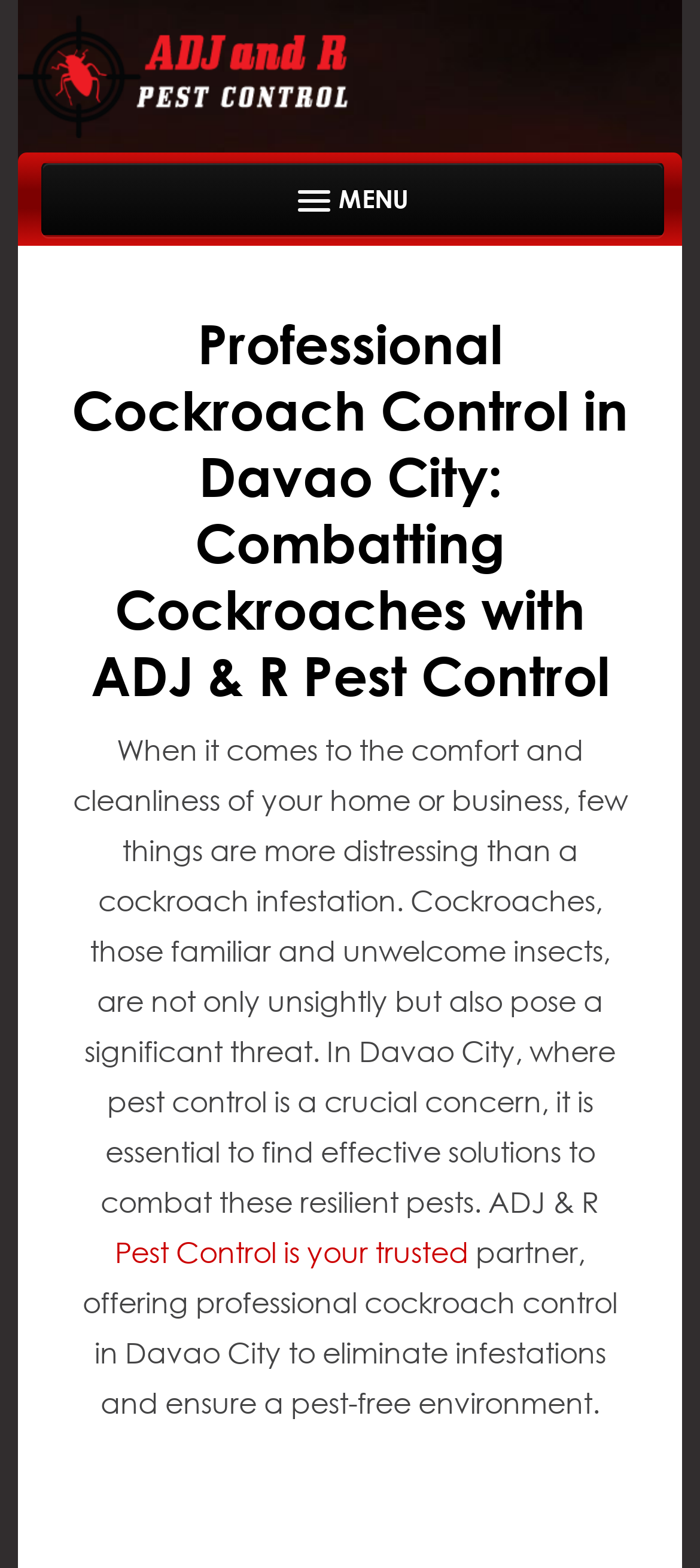Identify the bounding box coordinates of the HTML element based on this description: "Home".

[0.115, 0.157, 0.923, 0.201]